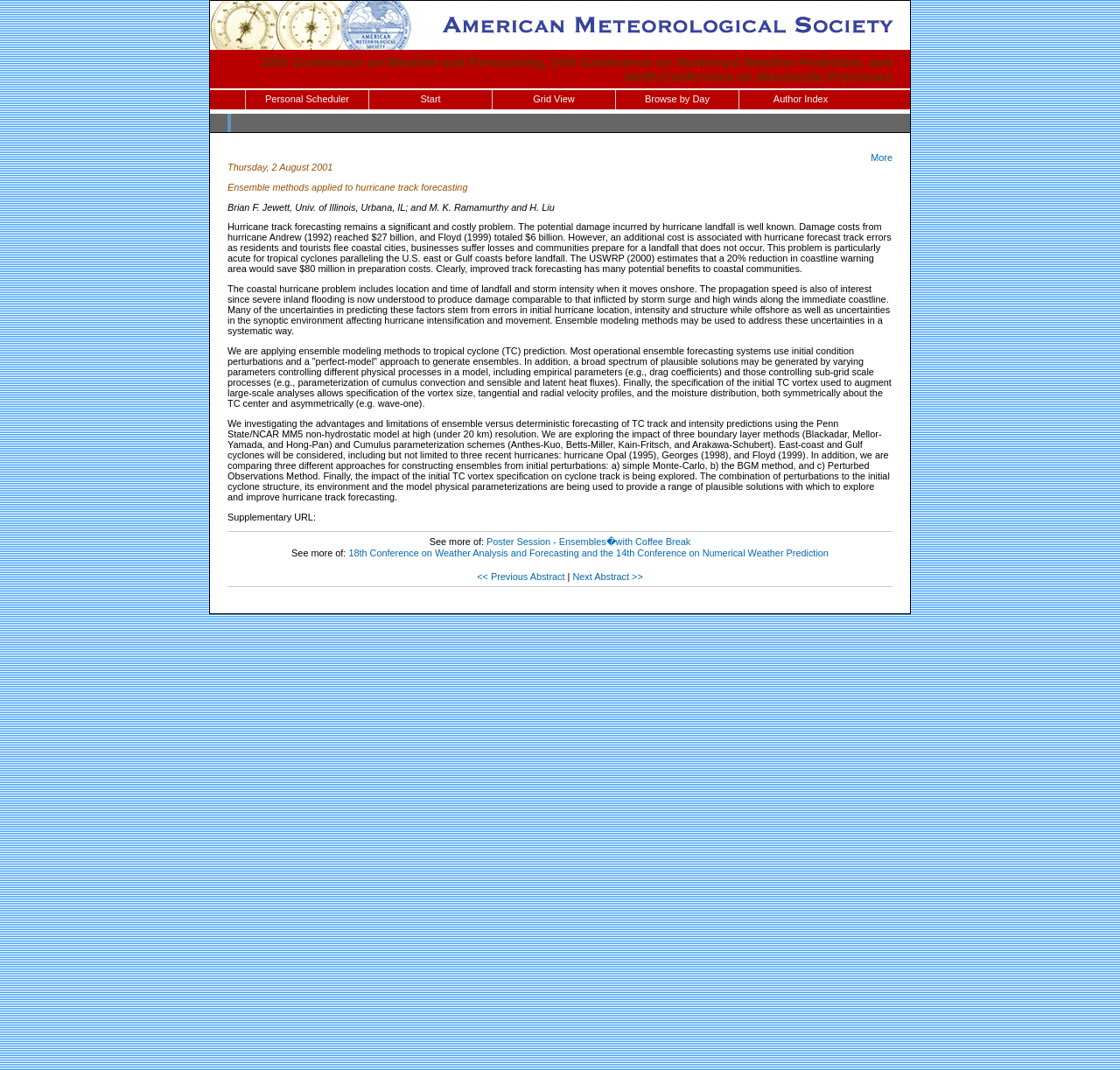Locate the bounding box of the UI element based on this description: "Personal Scheduler". Provide four float numbers between 0 and 1 as [left, top, right, bottom].

[0.22, 0.084, 0.329, 0.102]